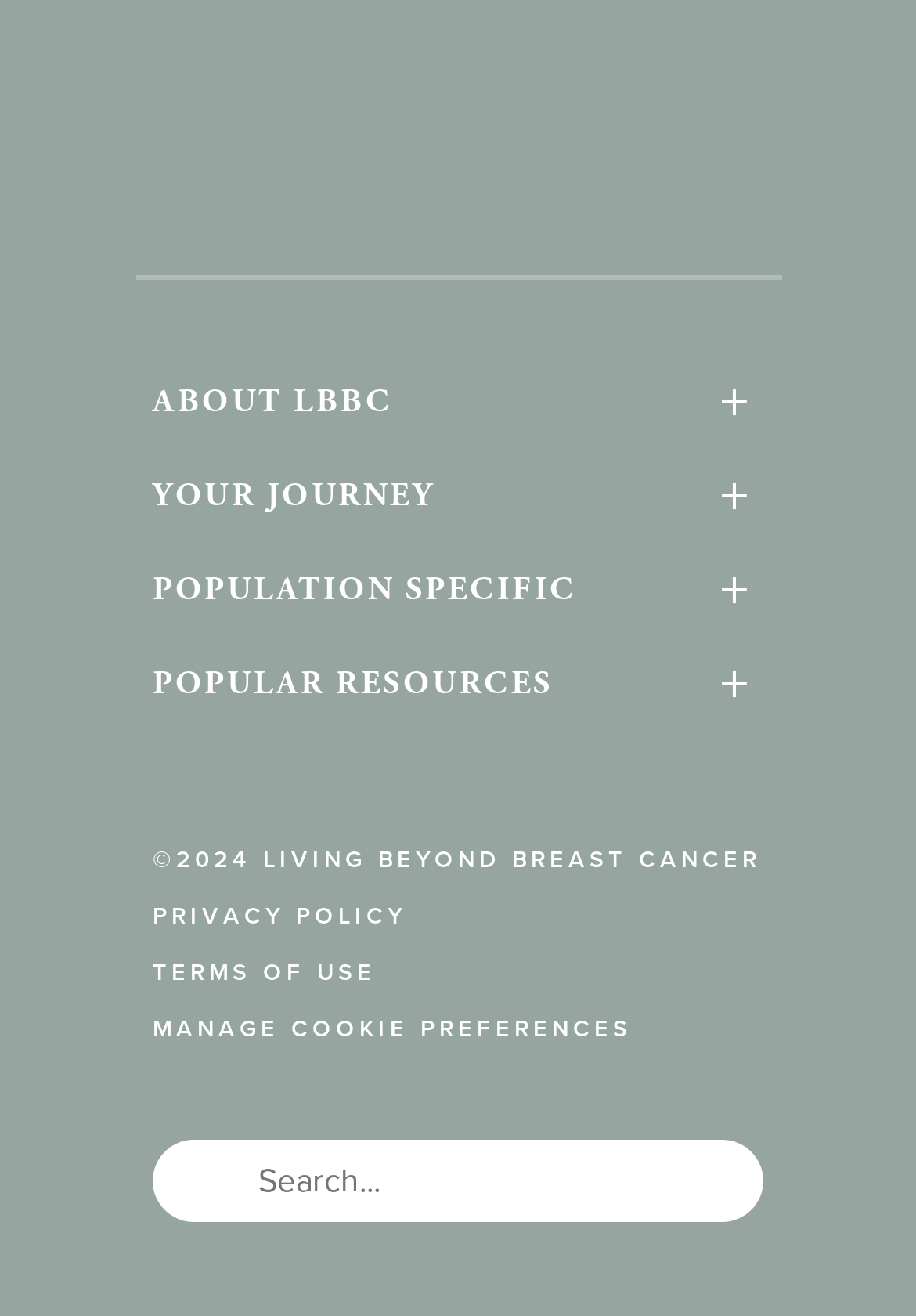Determine the bounding box coordinates of the region to click in order to accomplish the following instruction: "Donate to LBBC". Provide the coordinates as four float numbers between 0 and 1, specifically [left, top, right, bottom].

[0.167, 0.627, 0.833, 0.672]